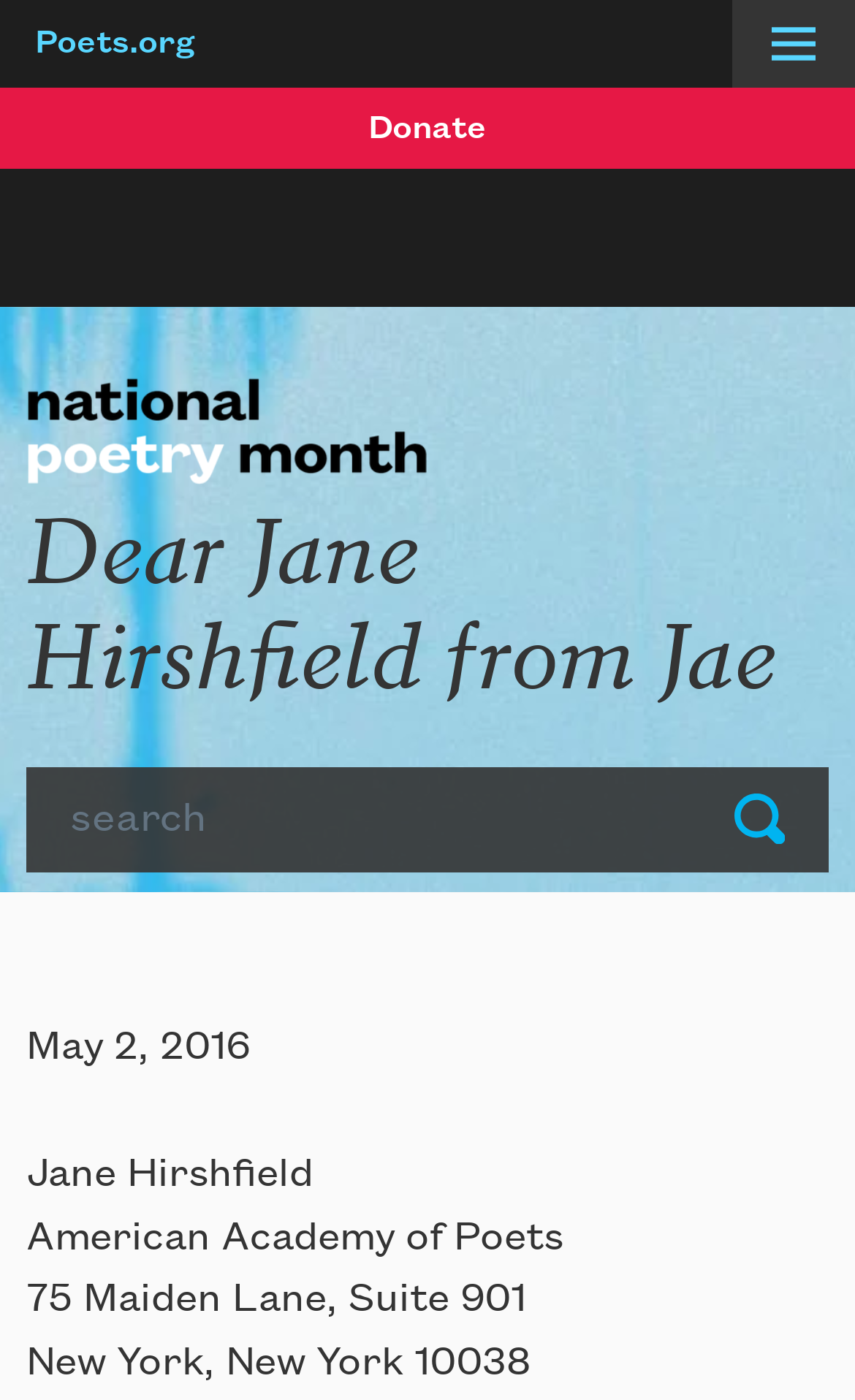Provide a brief response to the question using a single word or phrase: 
What is the address of the organization?

75 Maiden Lane, Suite 901, New York, New York 10038